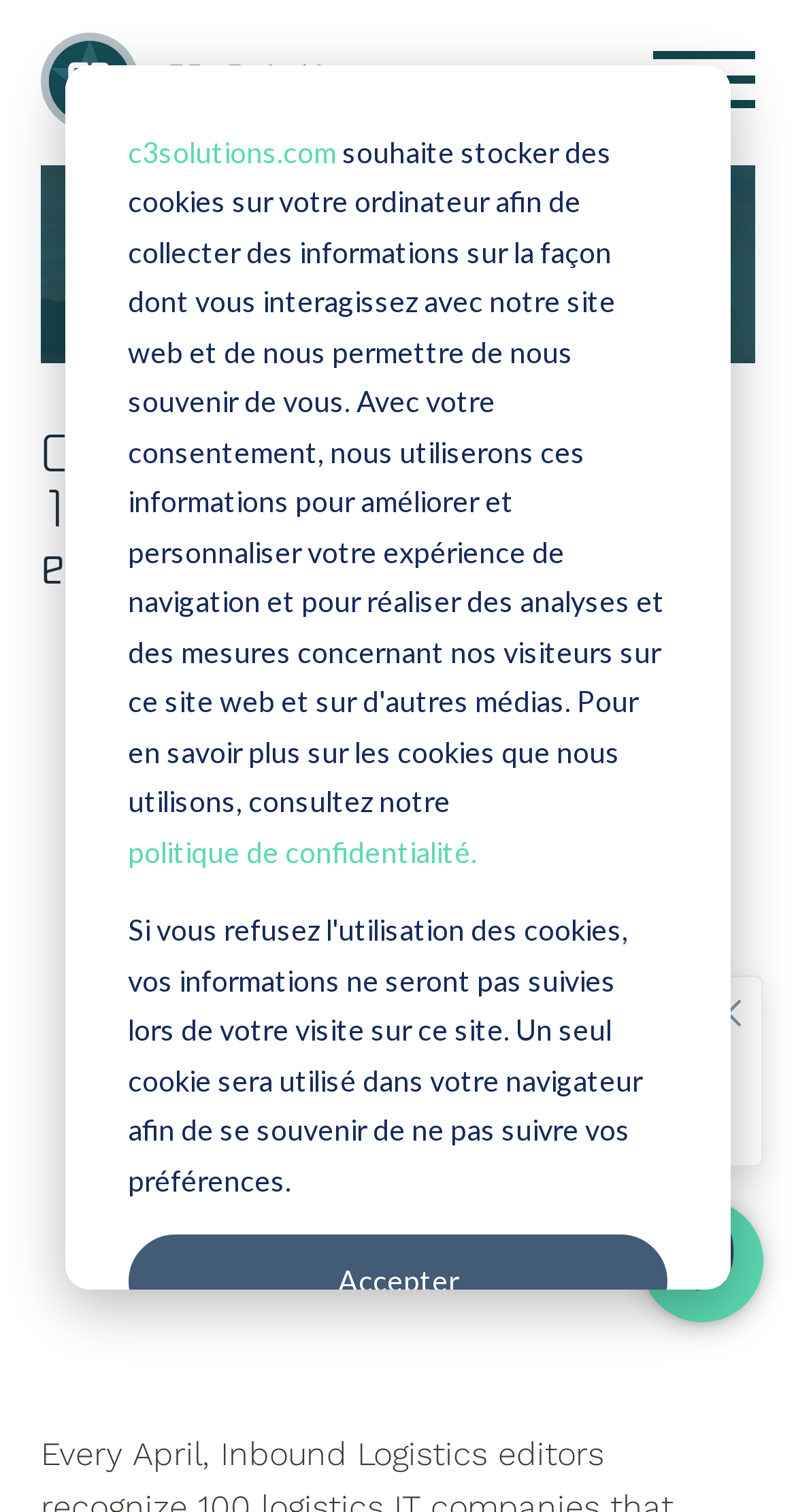What is the purpose of the cookie banner?
Please provide a comprehensive answer based on the visual information in the image.

The cookie banner is a notification that appears on the webpage, informing users about the website's intention to store cookies on their computer. The banner explains the purpose of the cookies, which is to collect information about user interactions and to personalize their experience.